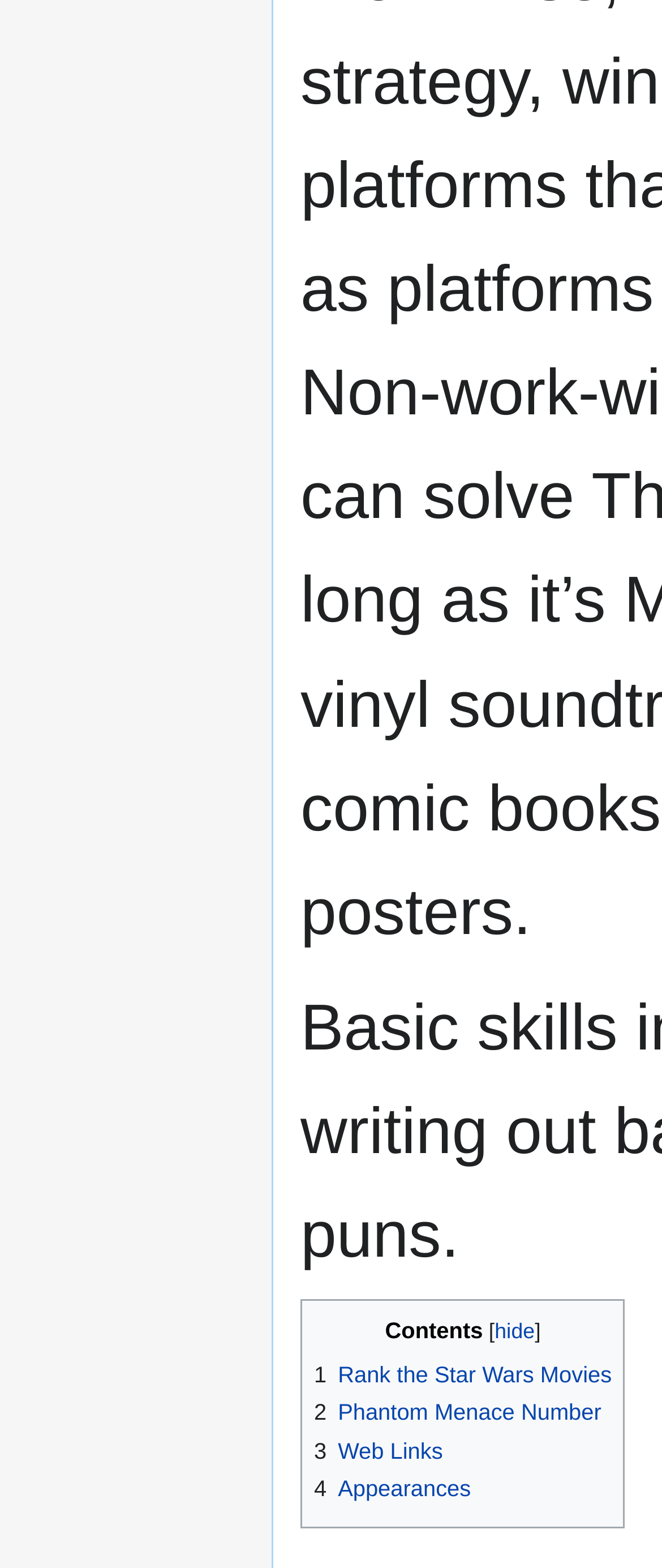Predict the bounding box of the UI element based on this description: "Menu".

None